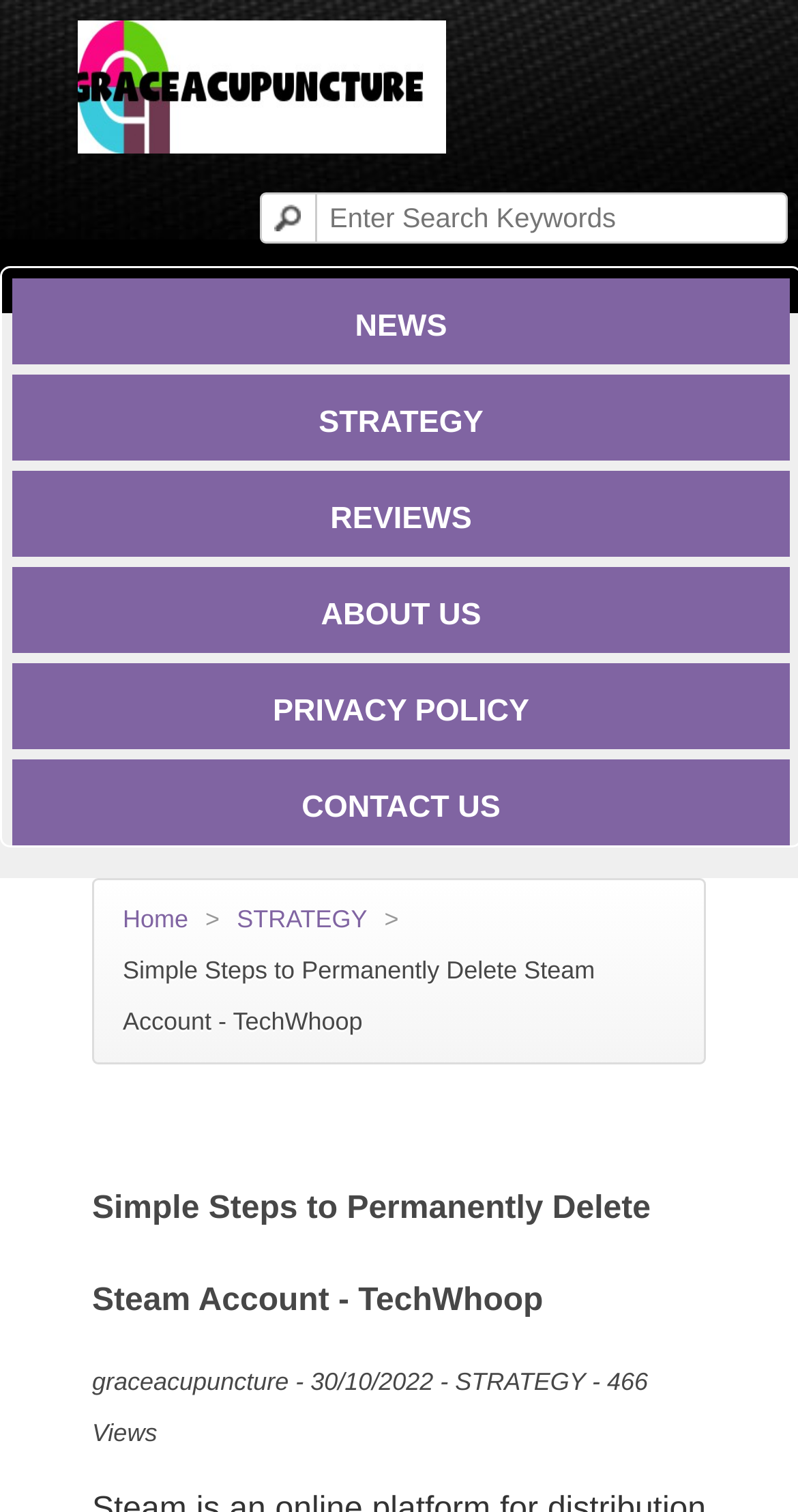How many main navigation links are there?
Refer to the screenshot and answer in one word or phrase.

6